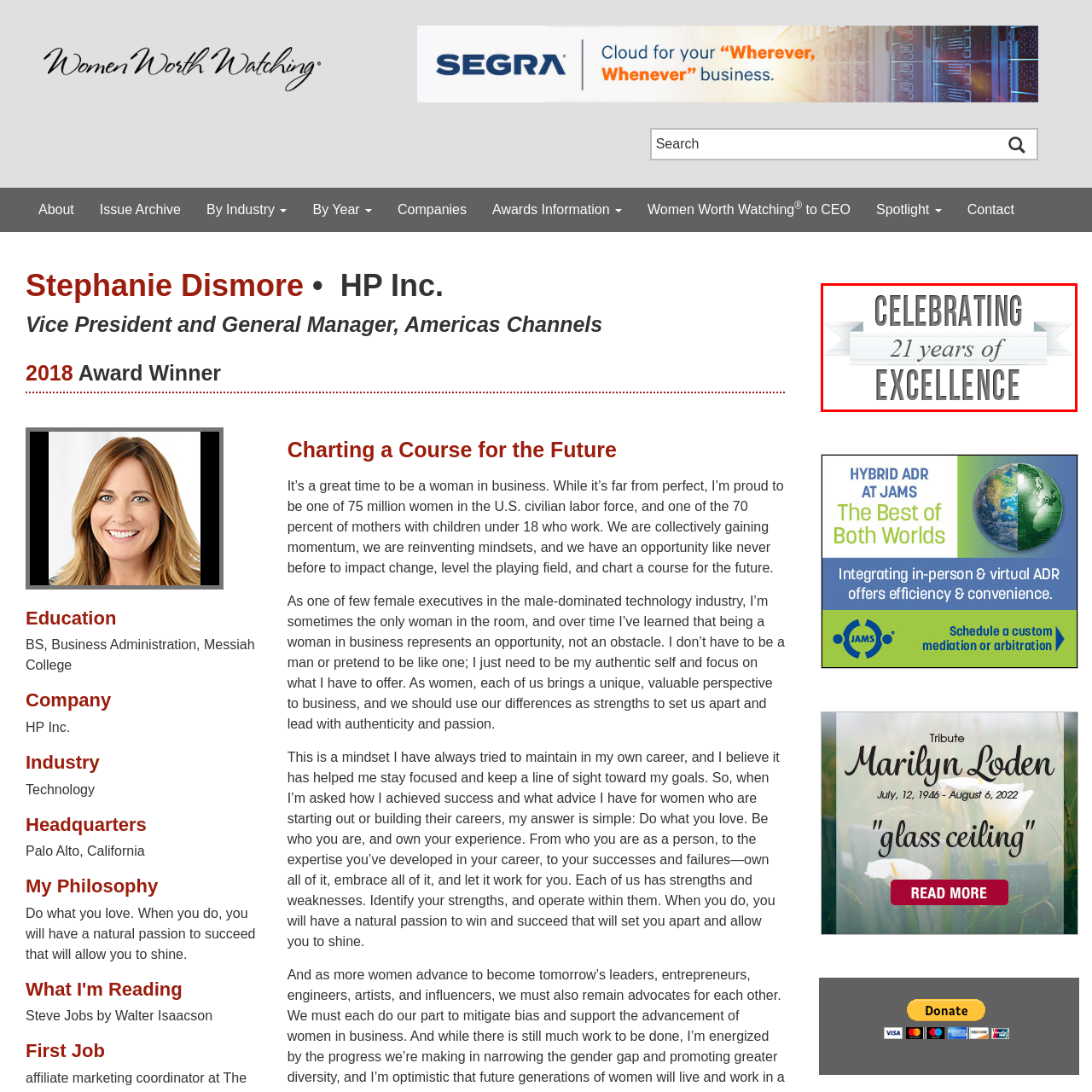Generate an in-depth caption for the image segment highlighted with a red box.

The image features a celebratory banner that reads "Celebrating 21 years of Excellence." The design emphasizes the milestone achieved, highlighting a sense of accomplishment and pride. The stylized text showcases both bold and elegant typography, with the numeral "21" standing out prominently. This banner likely symbolizes a significant anniversary for an organization or initiative that values achievements over two decades, conveying a message of gratitude and recognition for contributions made throughout these years.